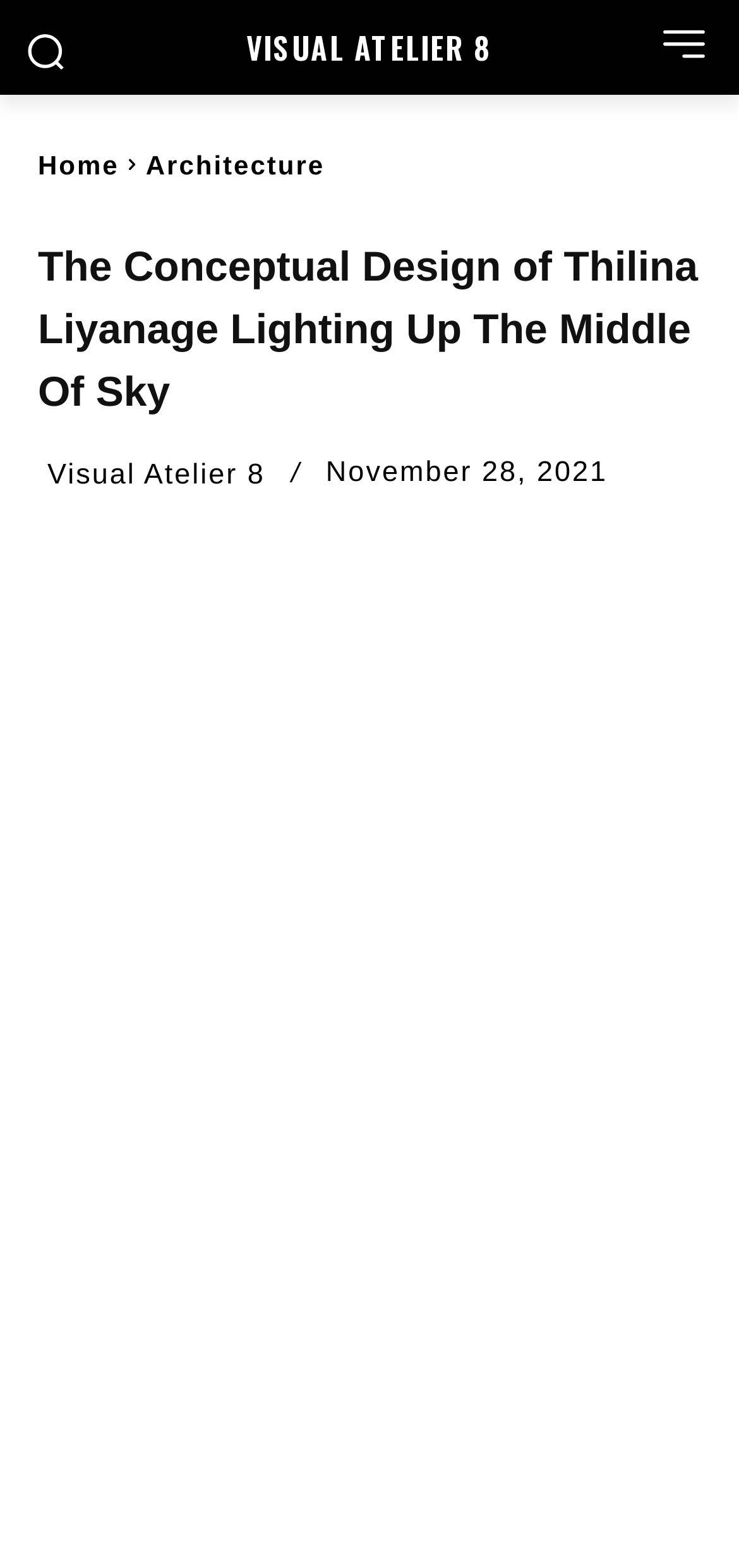What is the date of the article?
From the image, provide a succinct answer in one word or a short phrase.

November 28, 2021